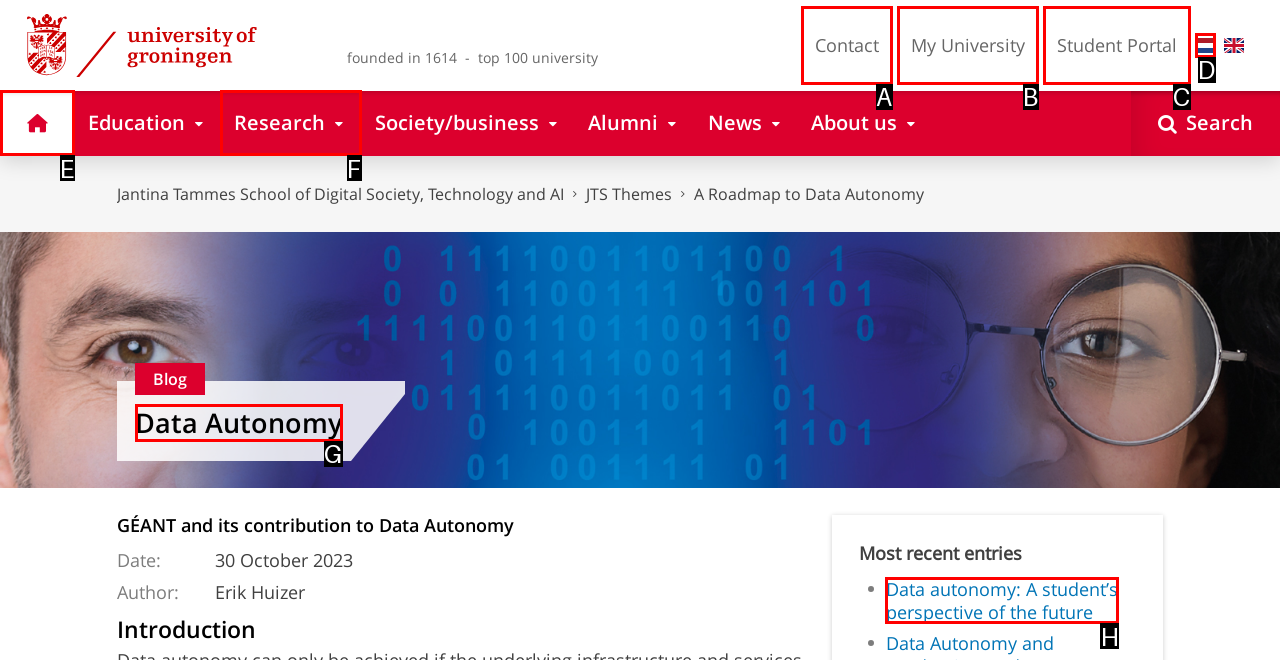Select the appropriate HTML element that needs to be clicked to execute the following task: check the latest blog entry. Respond with the letter of the option.

H